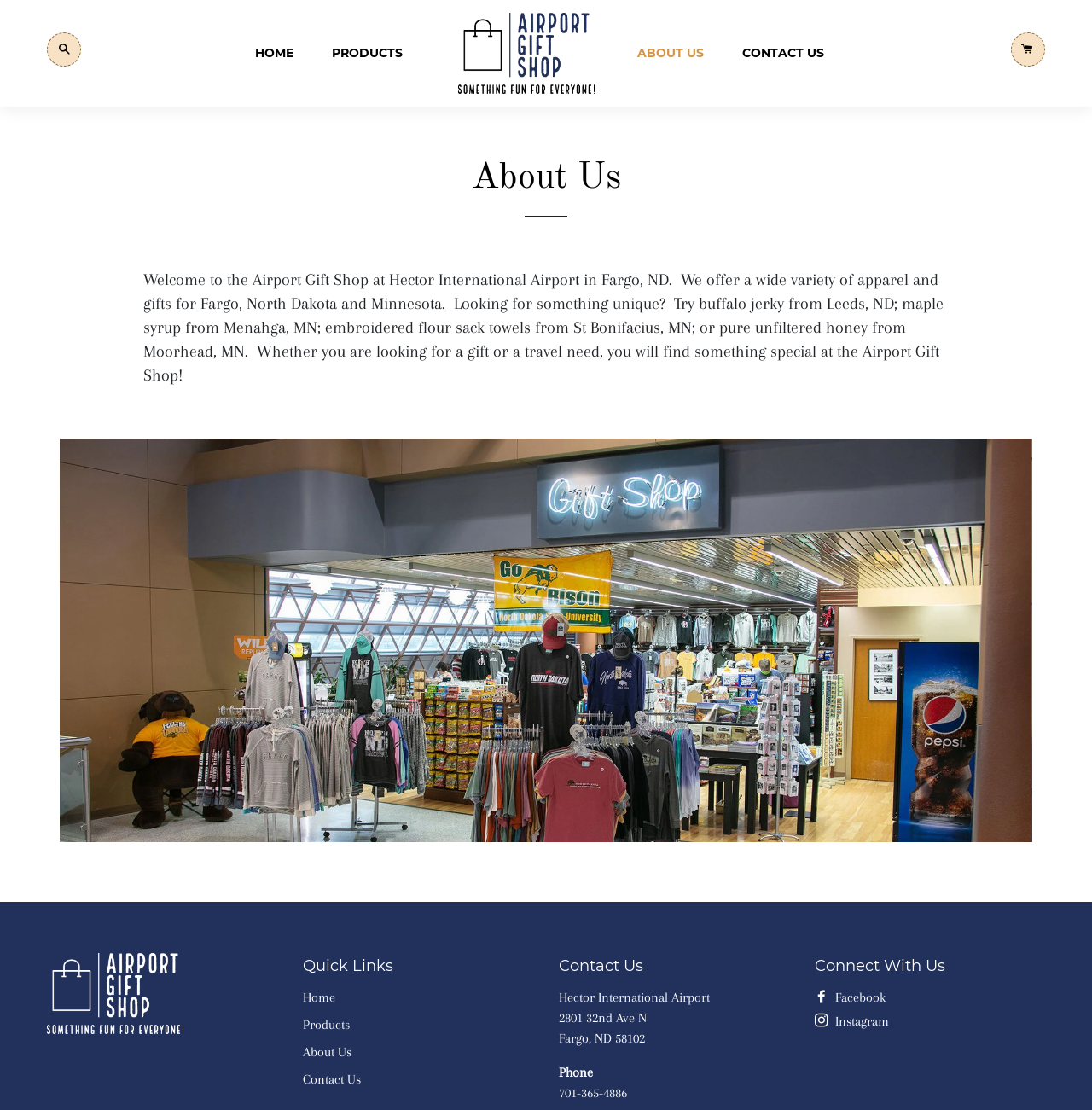Give a concise answer of one word or phrase to the question: 
What is the location of the gift shop?

2801 32nd Ave N, Fargo, ND 58102